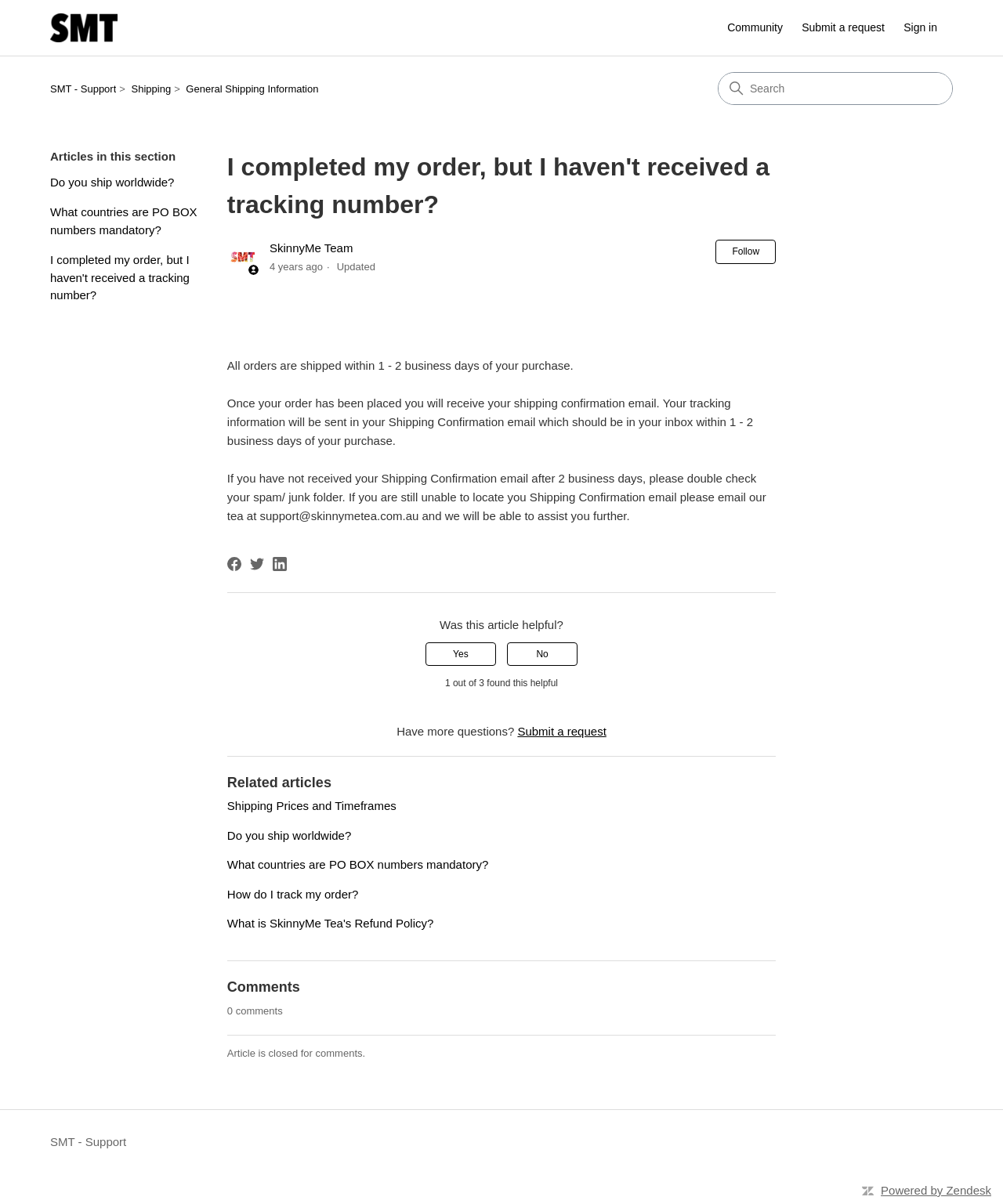Identify the bounding box coordinates of the region that should be clicked to execute the following instruction: "Submit a request".

[0.799, 0.016, 0.898, 0.03]